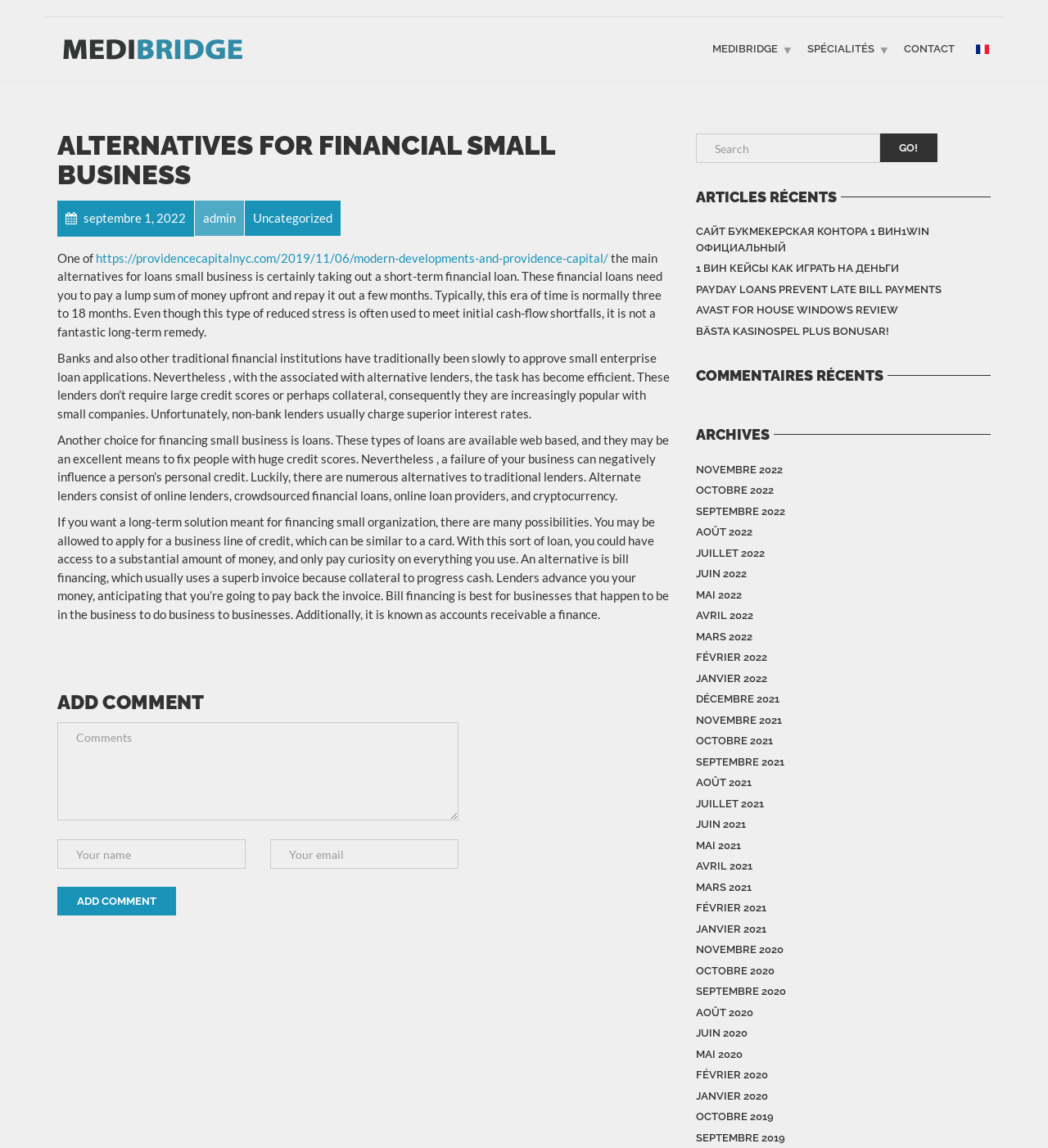Show the bounding box coordinates of the region that should be clicked to follow the instruction: "Click on the 'ADD COMMENT' button."

[0.055, 0.772, 0.168, 0.798]